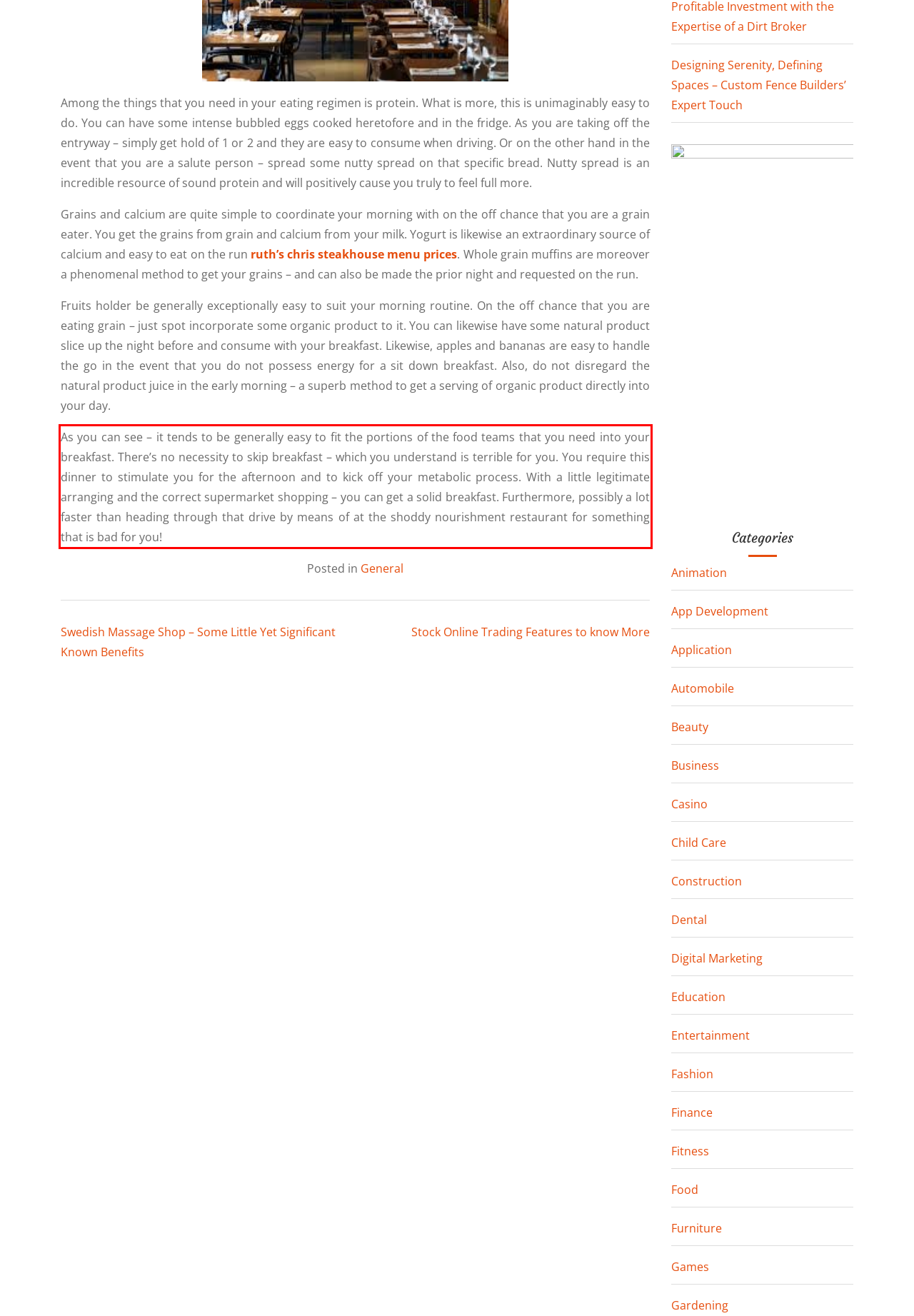From the provided screenshot, extract the text content that is enclosed within the red bounding box.

As you can see – it tends to be generally easy to fit the portions of the food teams that you need into your breakfast. There’s no necessity to skip breakfast – which you understand is terrible for you. You require this dinner to stimulate you for the afternoon and to kick off your metabolic process. With a little legitimate arranging and the correct supermarket shopping – you can get a solid breakfast. Furthermore, possibly a lot faster than heading through that drive by means of at the shoddy nourishment restaurant for something that is bad for you!